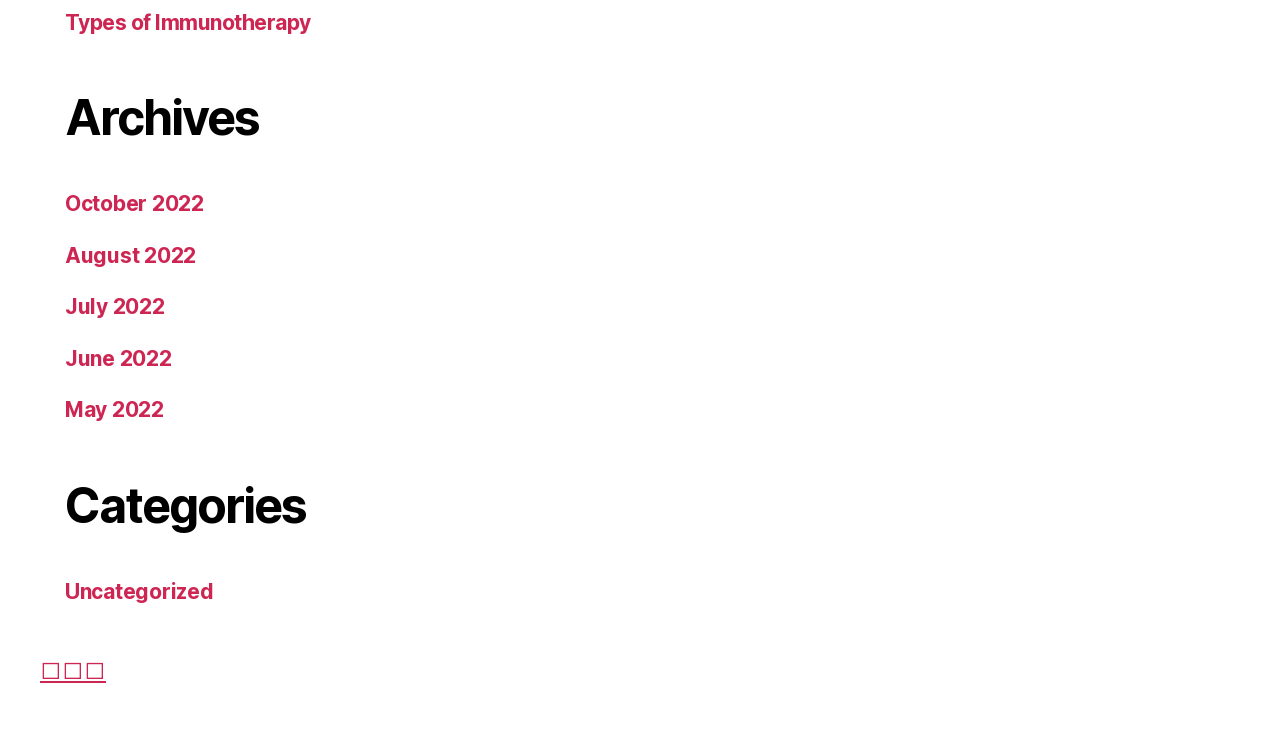Extract the bounding box coordinates for the HTML element that matches this description: "Types of Immunotherapy". The coordinates should be four float numbers between 0 and 1, i.e., [left, top, right, bottom].

[0.051, 0.013, 0.243, 0.046]